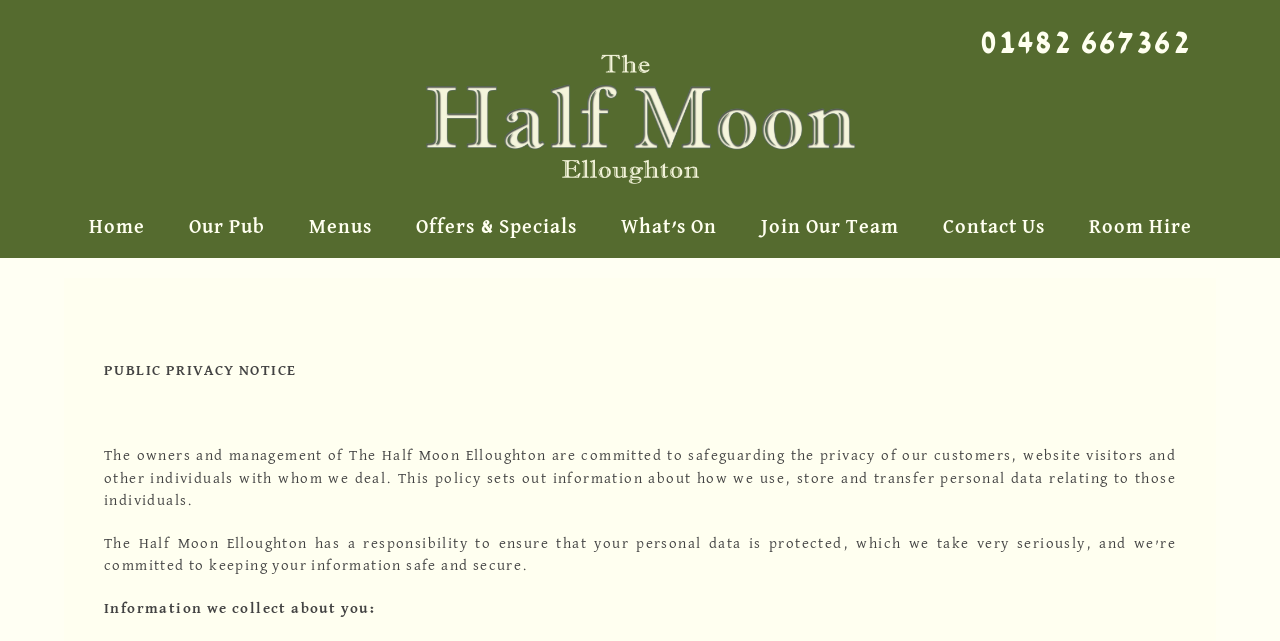Determine the bounding box coordinates of the area to click in order to meet this instruction: "Go to Home page".

[0.052, 0.307, 0.13, 0.4]